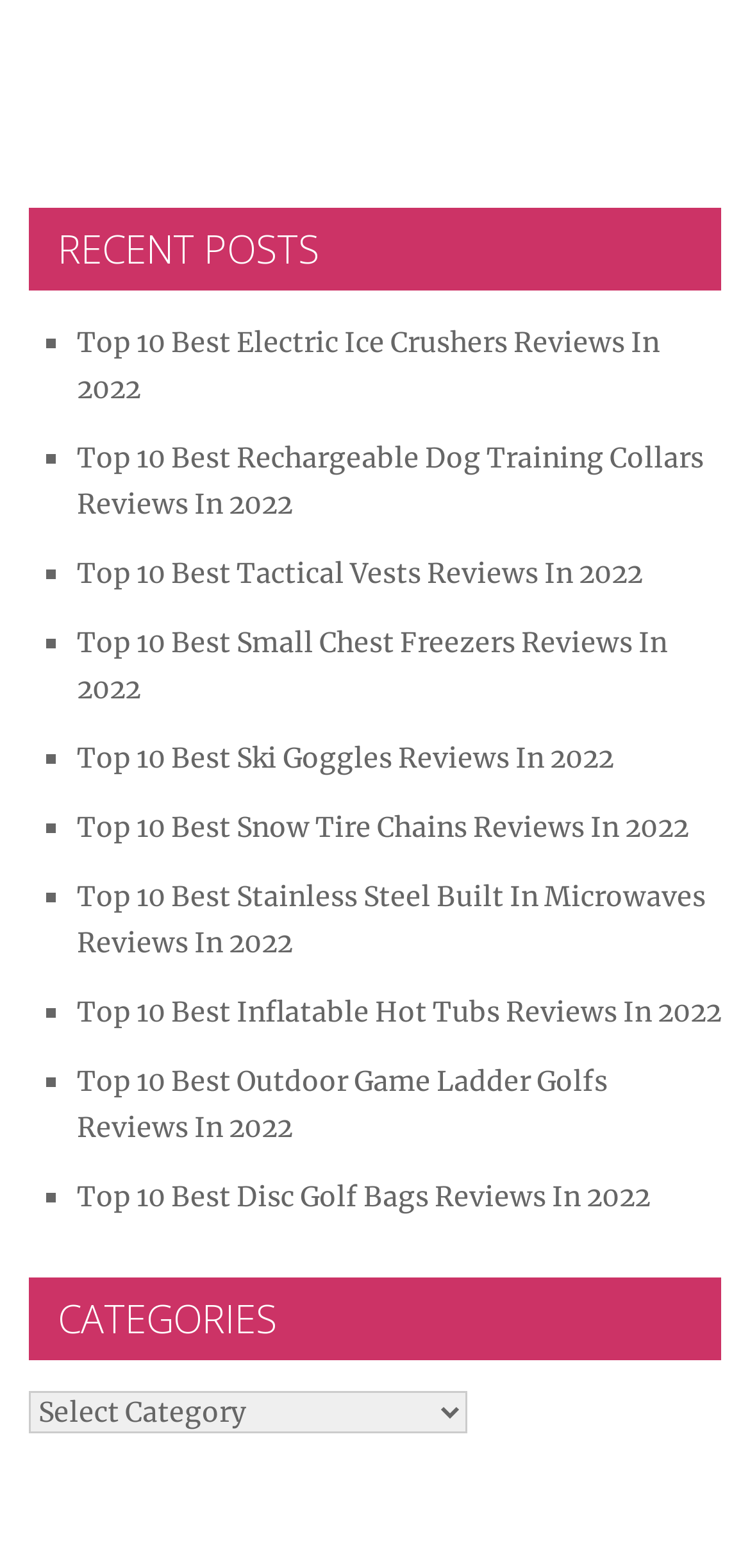Provide a brief response to the question below using one word or phrase:
What is the category of the first post?

Uncategorized